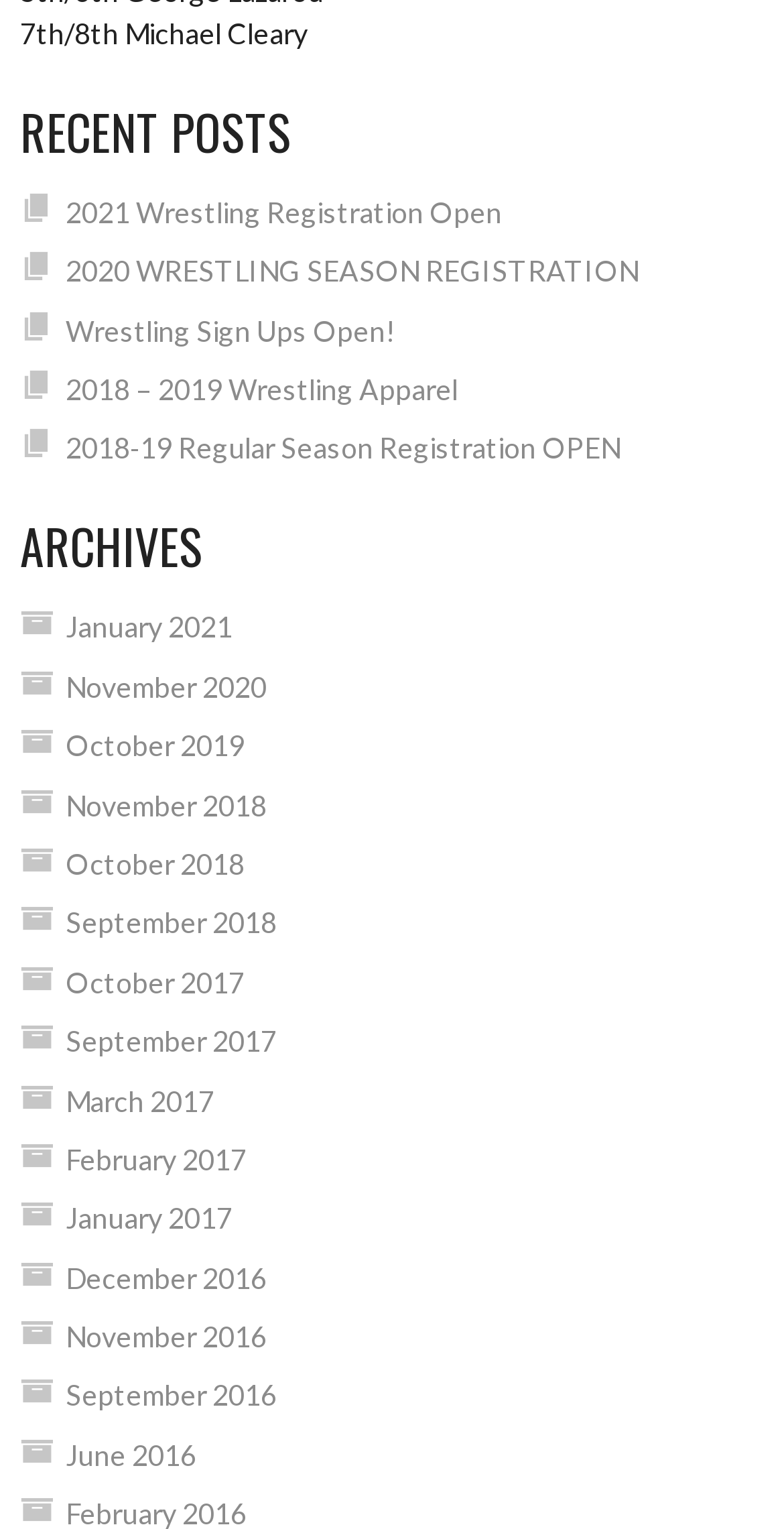Please find the bounding box coordinates of the element that you should click to achieve the following instruction: "view recent posts". The coordinates should be presented as four float numbers between 0 and 1: [left, top, right, bottom].

[0.026, 0.062, 0.974, 0.109]